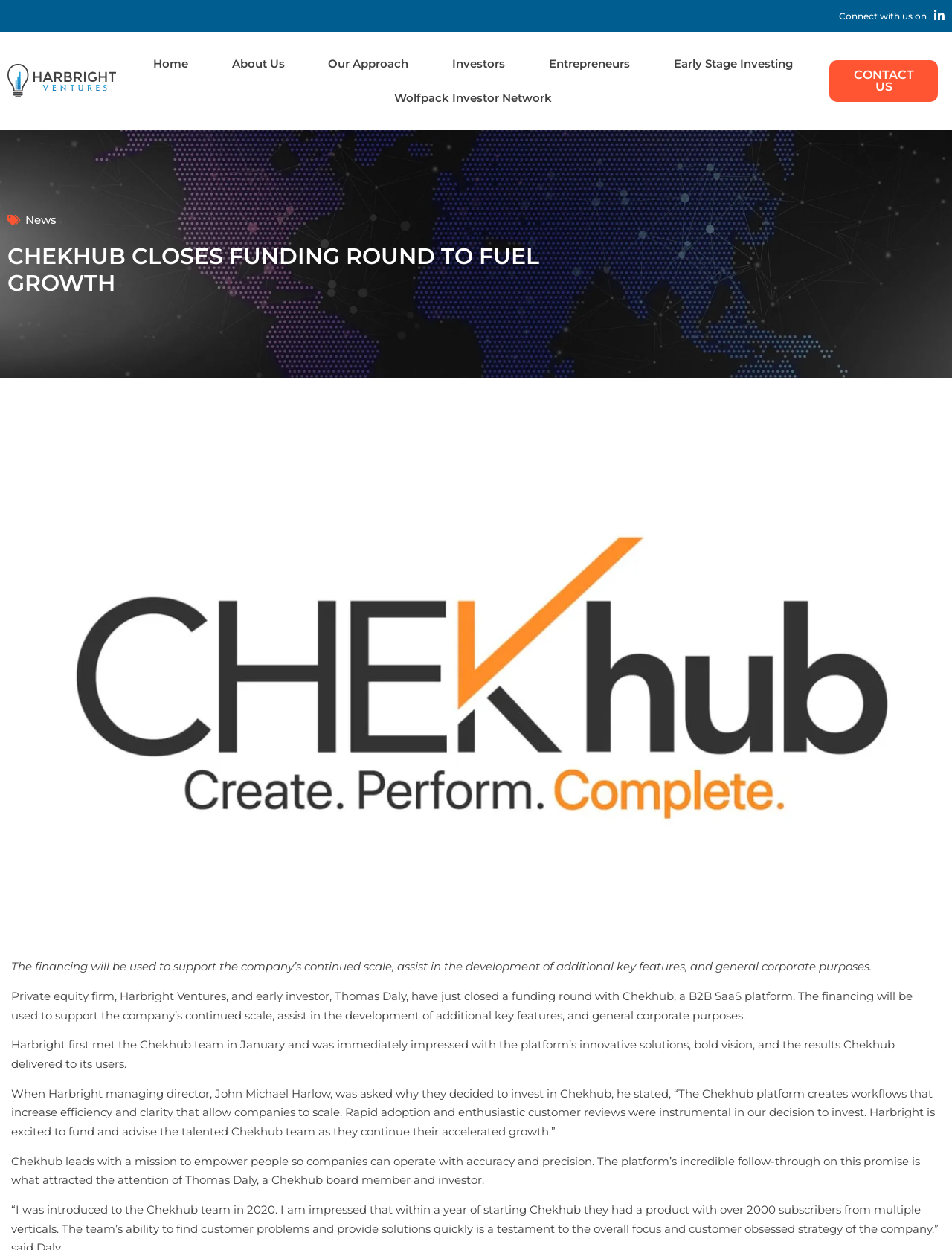Who is the managing director of Harbright Ventures?
Please give a detailed and thorough answer to the question, covering all relevant points.

The managing director of Harbright Ventures is mentioned in the StaticText element with the text 'When Harbright managing director, John Michael Harlow, was asked why they decided to invest in Chekhub, he stated...'